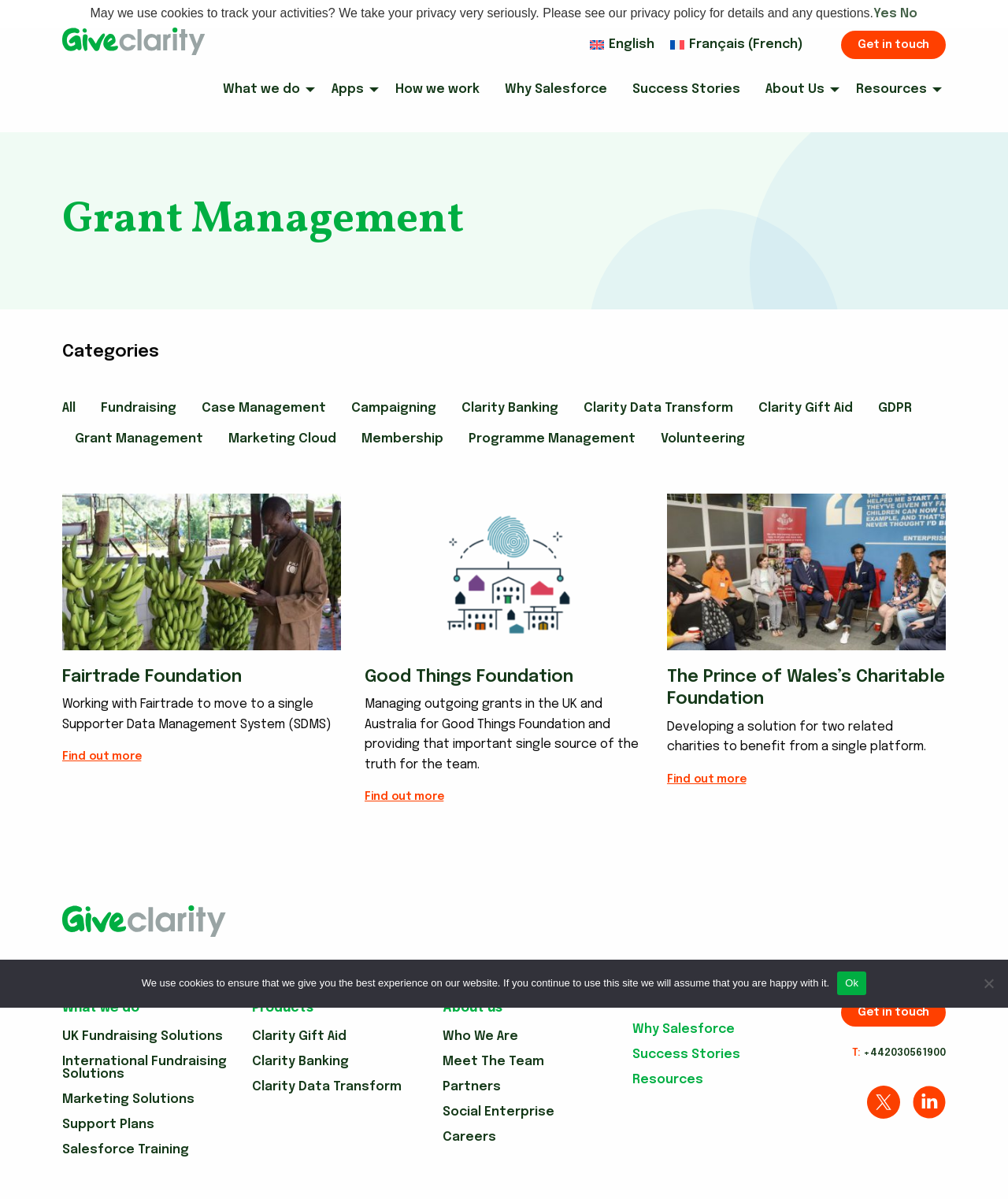Offer a meticulous description of the webpage's structure and content.

The webpage is titled "Grant Management Archives - Giveclarity" and has a prominent logo at the top left corner. Below the logo, there is a horizontal menu bar with several menu items, including "What we do", "Apps", "How we work", "Why Salesforce", "Success Stories", "About Us", and "Resources".

The main content area is divided into three sections. The first section has a heading "Grant Management" and features a list of links categorized by topics such as "Fundraising", "Case Management", "Campaigning", and more. There are 11 links in total, each with a brief description.

The second section has a heading "Categories" and displays three links with descriptions, including "Fairtrade Foundation", "Good Things Foundation", and "The Prince of Wales’s Charitable Foundation". Each link has a heading with the organization's name and a brief summary of their work.

The third section has three columns, each with a heading and a tree view menu. The first column is titled "What we do" and has five menu items, including "UK Fundraising Solutions", "International Fundraising Solutions", and more. The second column is titled "Products" and has three menu items, including "Clarity Gift Aid", "Clarity Banking", and "Clarity Data Transform". The third column is titled "About us" and has six menu items, including "Who We Are", "Meet The Team", and more.

At the bottom of the page, there is a link to "Get in touch" and a language selection menu with options for English and French.